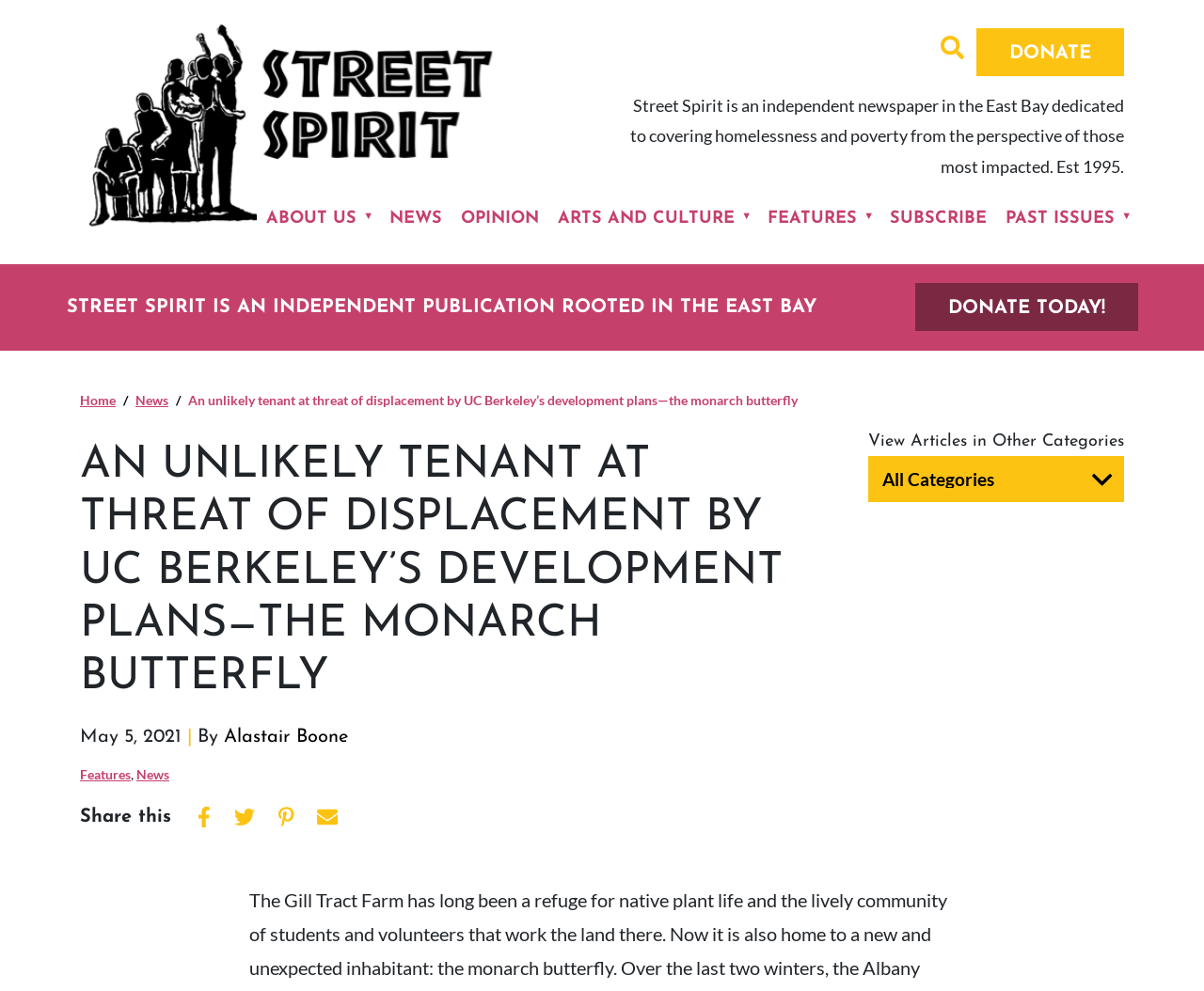What is the topic of the article?
Please provide a single word or phrase in response based on the screenshot.

Monarch butterfly